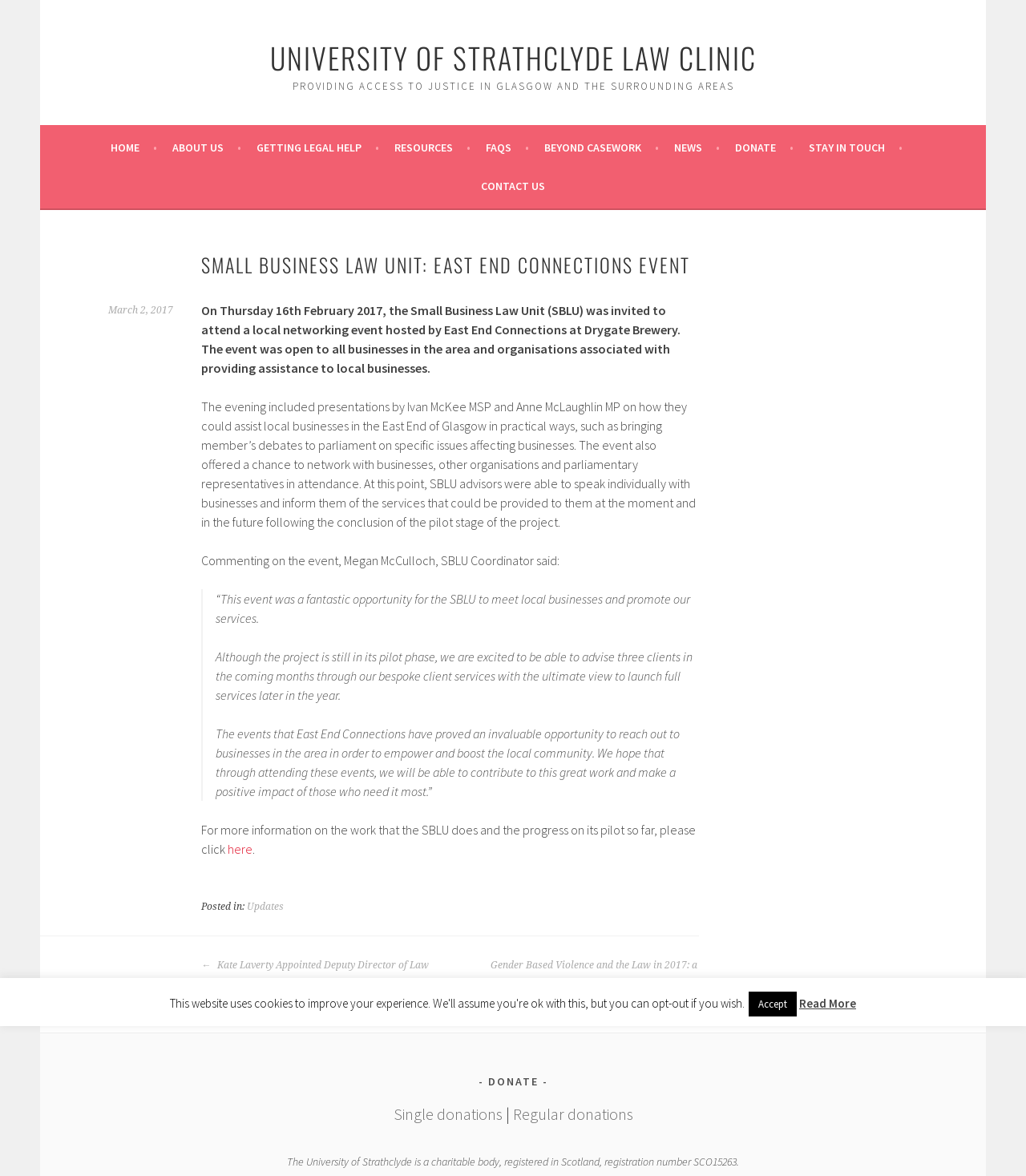Show the bounding box coordinates of the region that should be clicked to follow the instruction: "get legal help."

[0.25, 0.117, 0.37, 0.134]